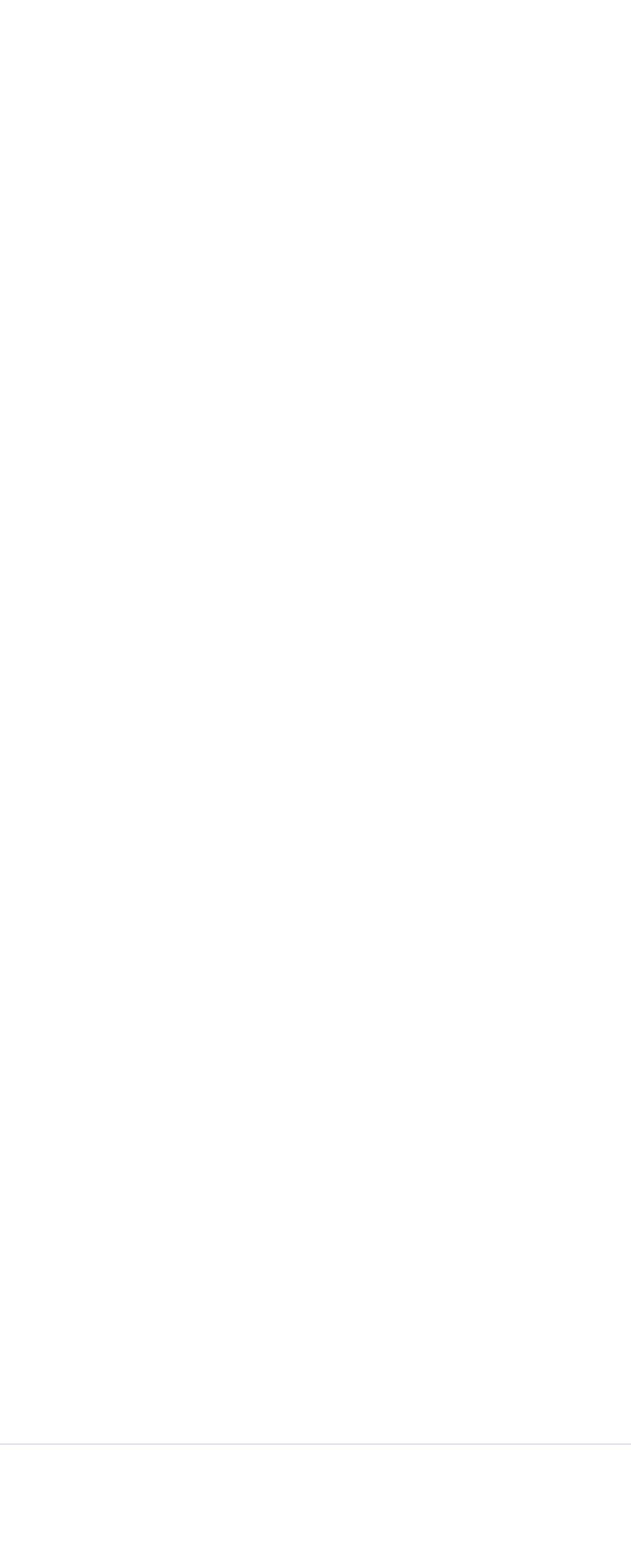Provide the bounding box coordinates of the HTML element described by the text: "Remote (Worldwide)". The coordinates should be in the format [left, top, right, bottom] with values between 0 and 1.

[0.046, 0.823, 0.409, 0.842]